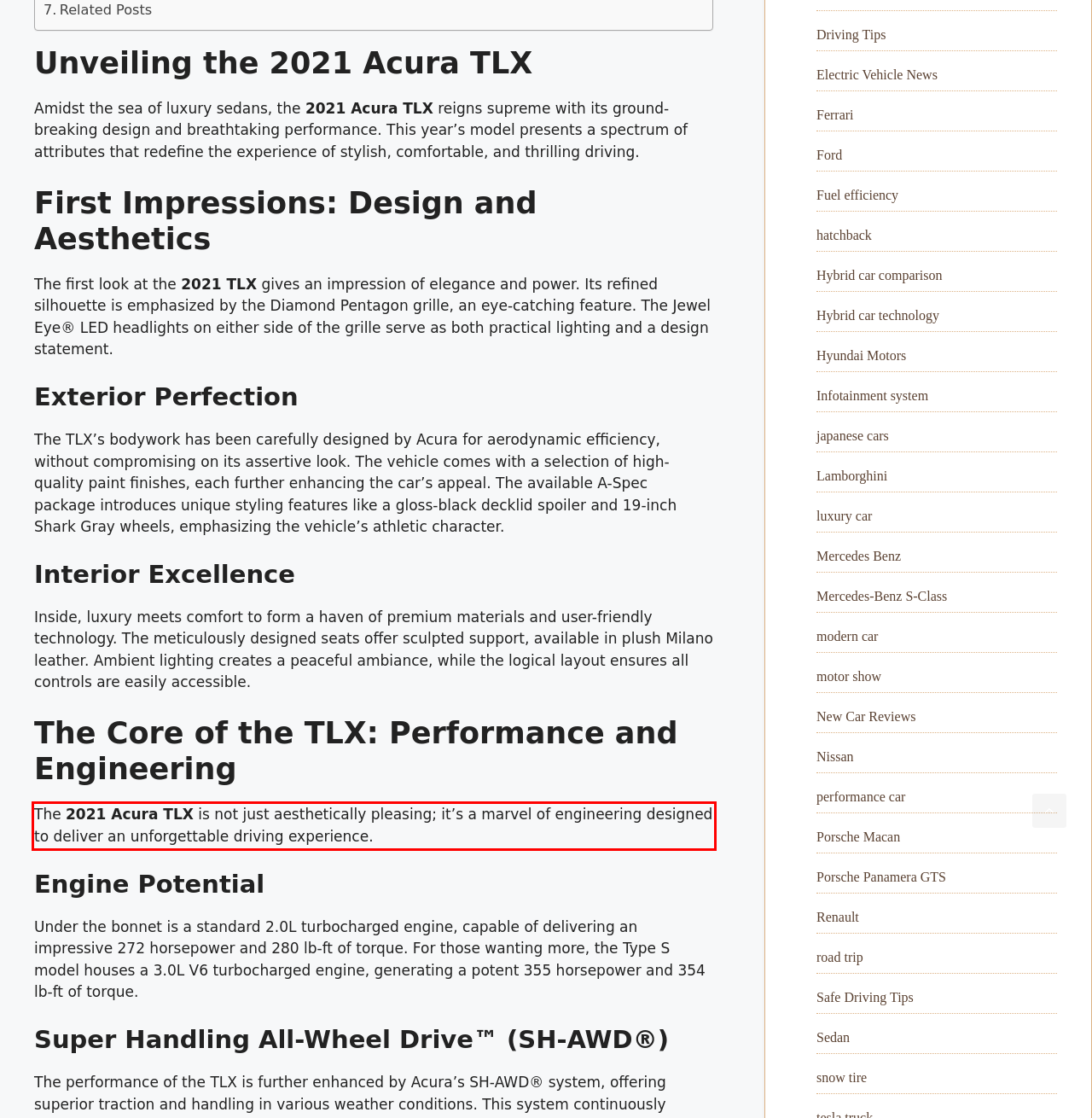Your task is to recognize and extract the text content from the UI element enclosed in the red bounding box on the webpage screenshot.

The 2021 Acura TLX is not just aesthetically pleasing; it’s a marvel of engineering designed to deliver an unforgettable driving experience.